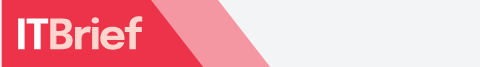What type of font is used in the logo? Observe the screenshot and provide a one-word or short phrase answer.

Sans-serif